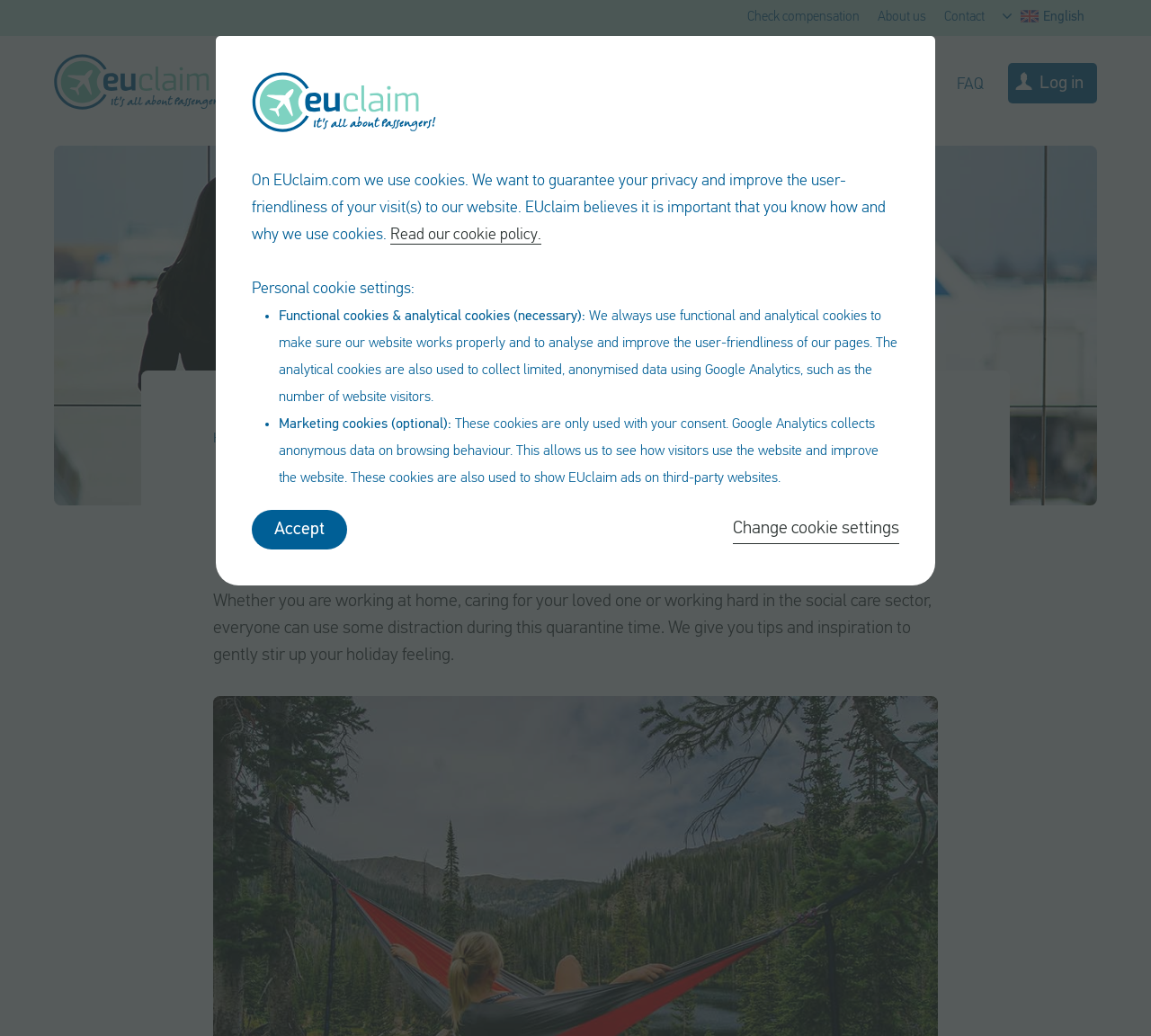Extract the bounding box of the UI element described as: "Blog".

[0.247, 0.417, 0.269, 0.431]